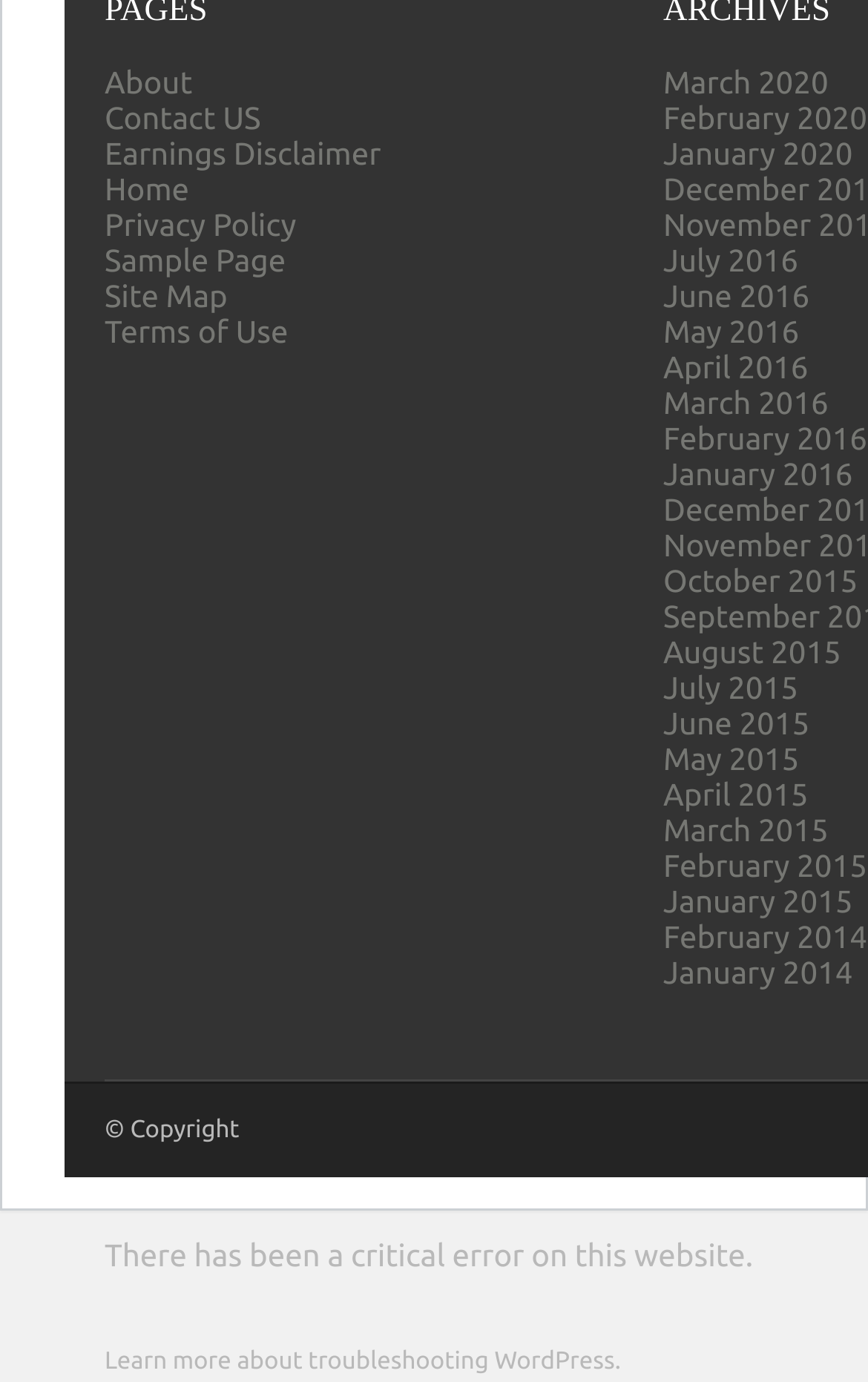Using the webpage screenshot, locate the HTML element that fits the following description and provide its bounding box: "Learn more about troubleshooting WordPress.".

[0.121, 0.976, 0.715, 0.995]